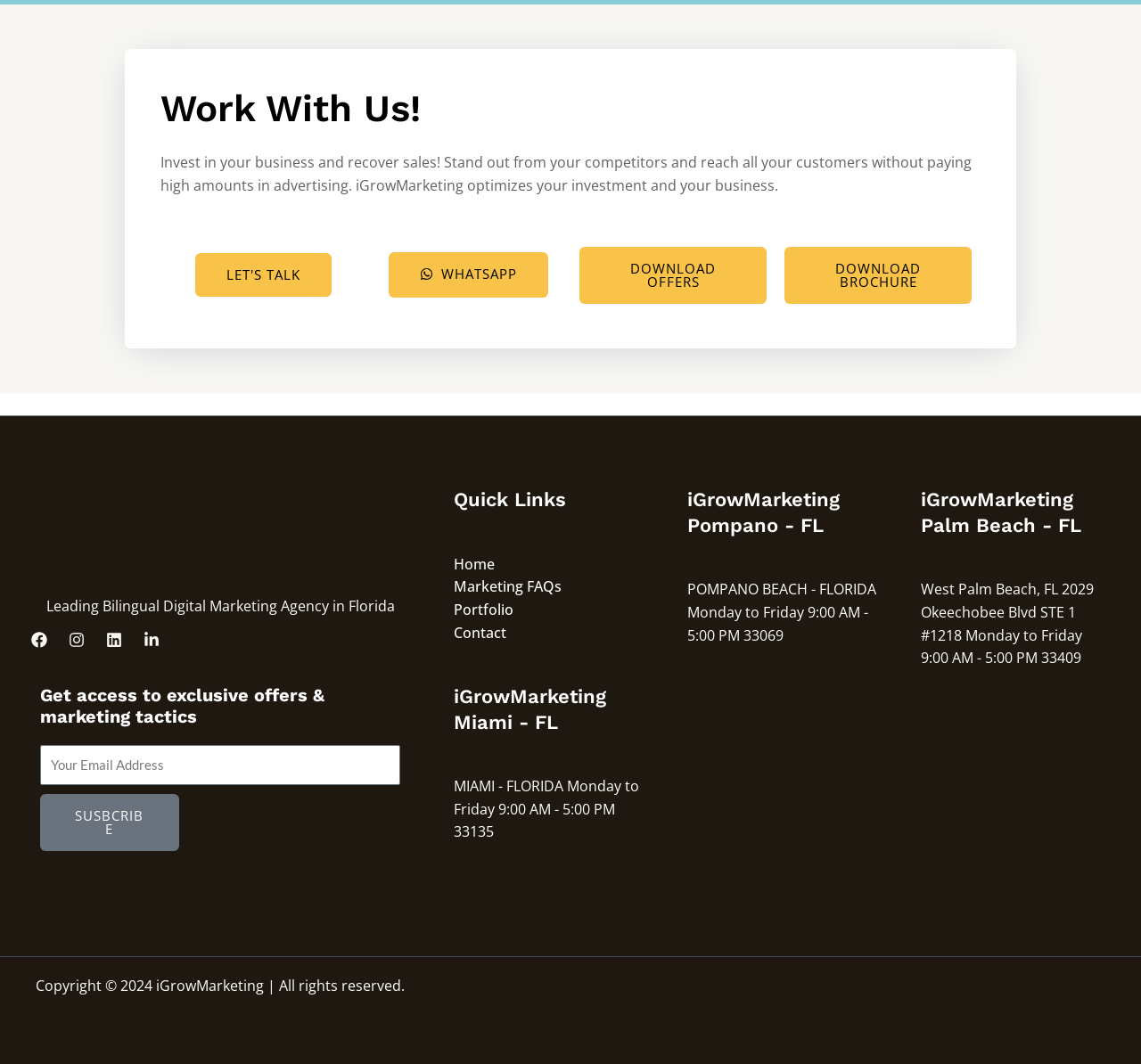Locate the bounding box coordinates of the UI element described by: "Marketing FAQs". The bounding box coordinates should consist of four float numbers between 0 and 1, i.e., [left, top, right, bottom].

[0.398, 0.542, 0.49, 0.561]